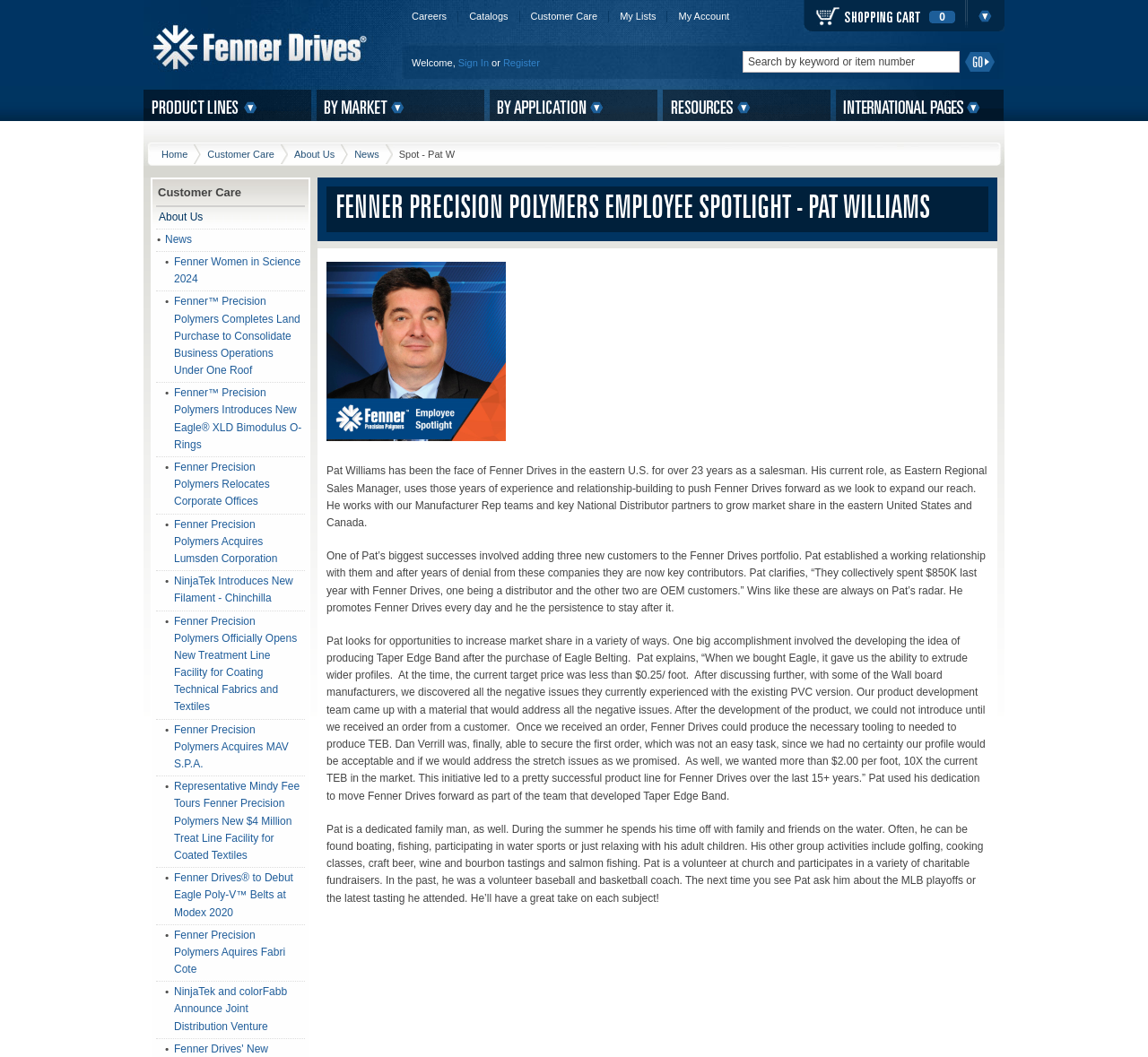Utilize the information from the image to answer the question in detail:
What is Pat Williams' favorite hobby?

I found the answer by reading the text under the heading 'FENNER PRECISION POLYMERS EMPLOYEE SPOTLIGHT - PAT WILLIAMS', which mentions that Pat Williams enjoys boating and other water sports in his free time.